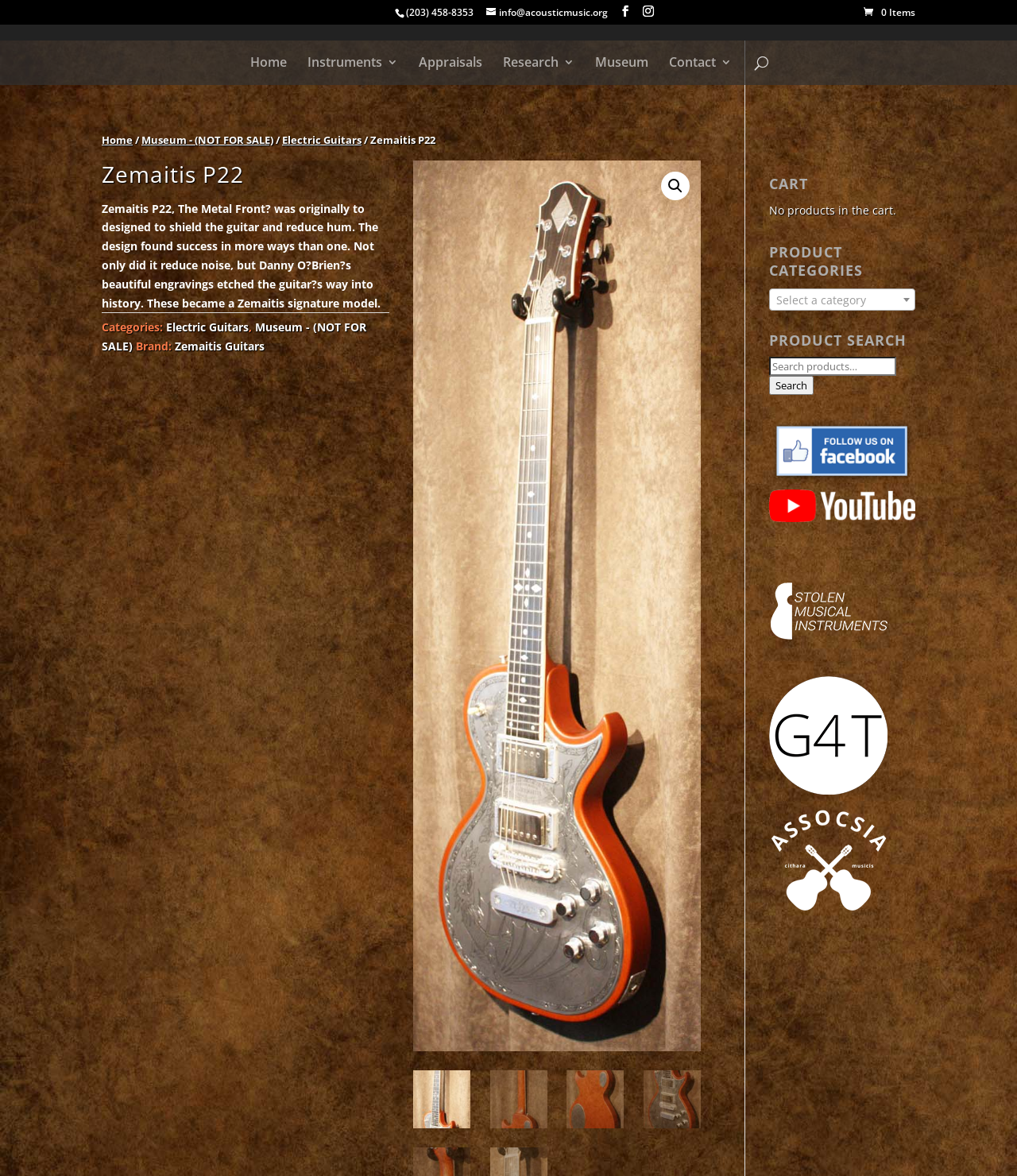Can you determine the bounding box coordinates of the area that needs to be clicked to fulfill the following instruction: "Search on Facebook"?

[0.756, 0.401, 0.9, 0.414]